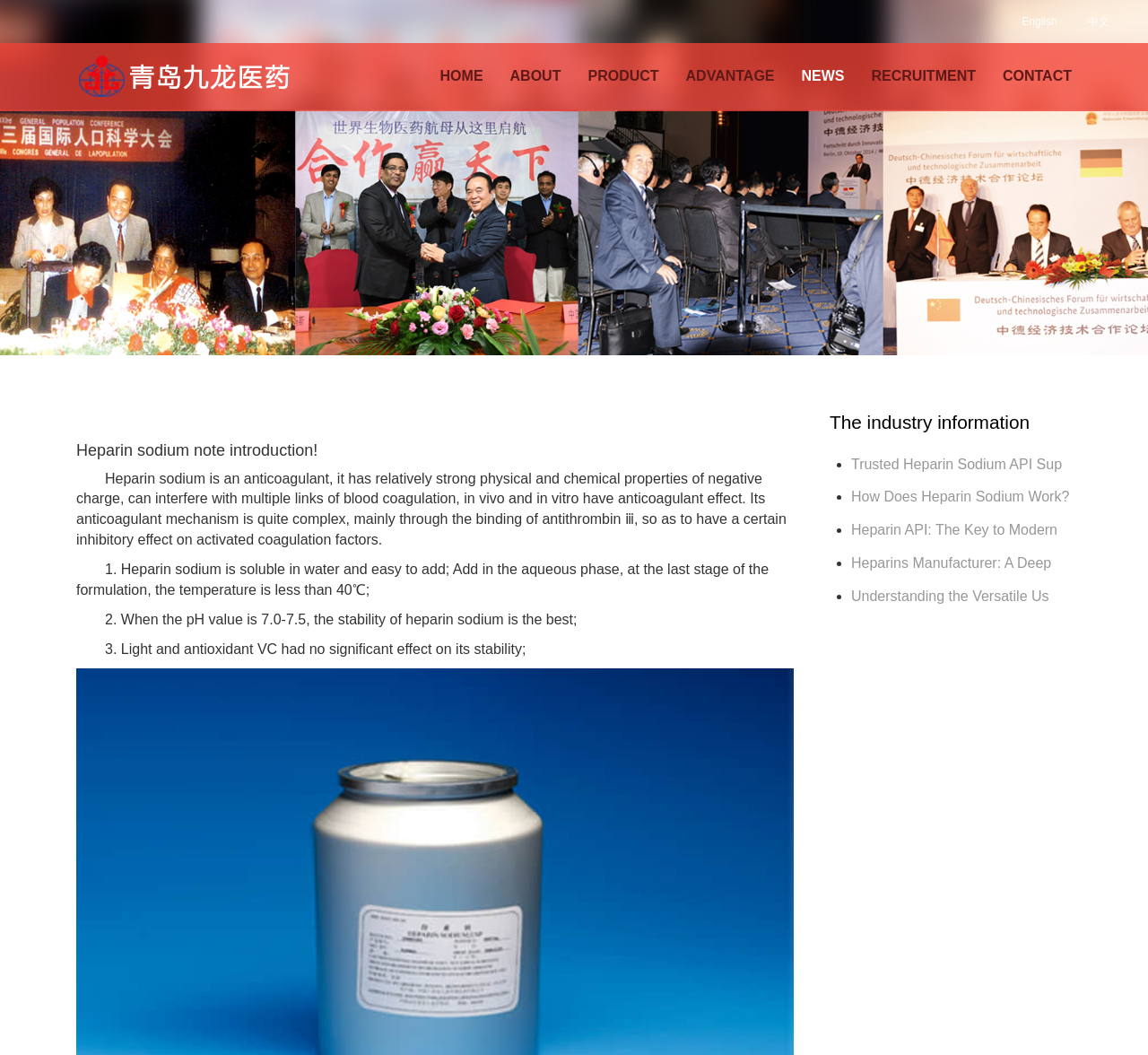Locate the bounding box coordinates of the element to click to perform the following action: 'Learn about Trusted Heparin Sodium API supplier'. The coordinates should be given as four float values between 0 and 1, in the form of [left, top, right, bottom].

[0.741, 0.432, 0.925, 0.446]